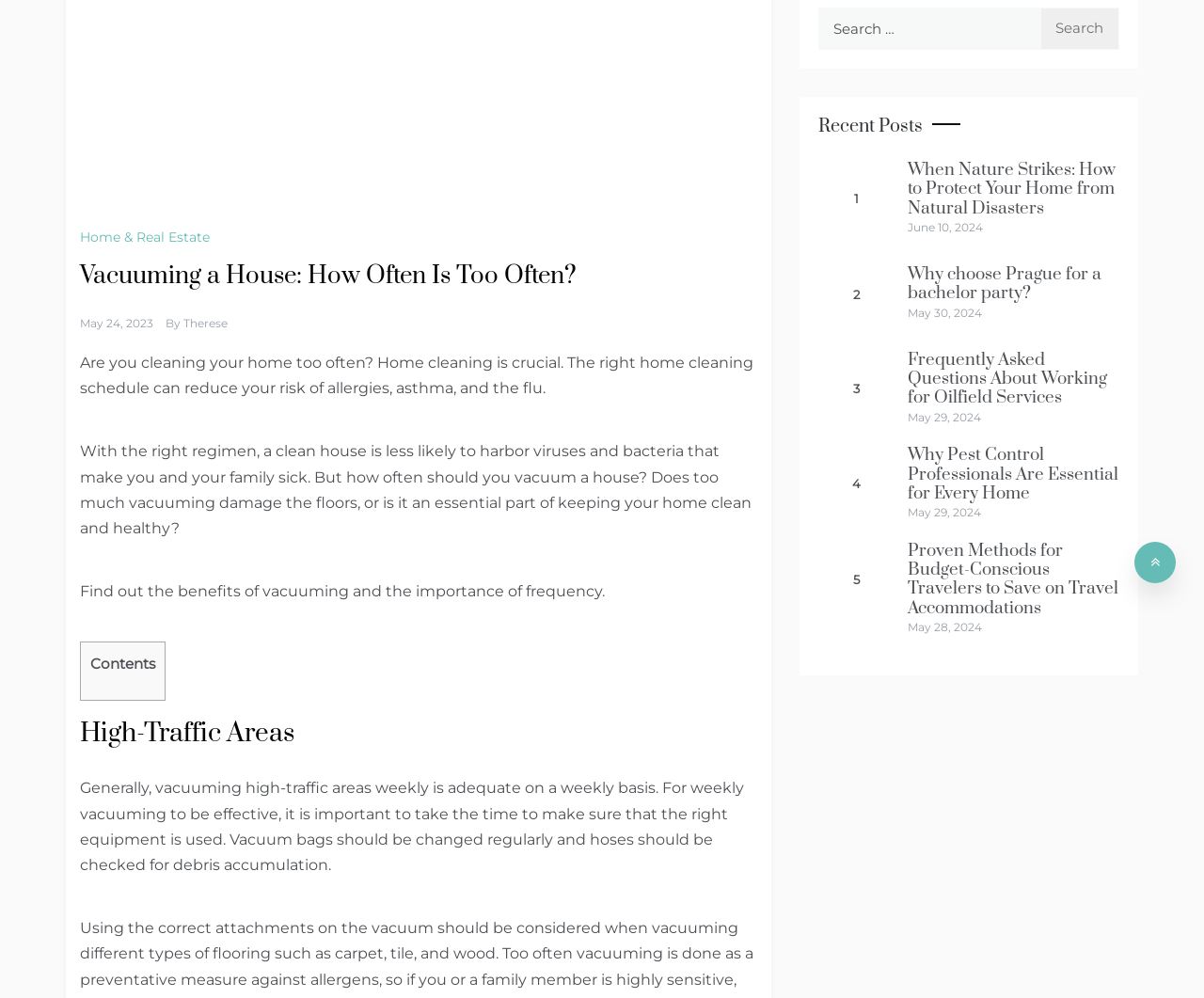Locate the bounding box coordinates of the UI element described by: "May 24, 2023May 24, 2023". The bounding box coordinates should consist of four float numbers between 0 and 1, i.e., [left, top, right, bottom].

[0.066, 0.316, 0.127, 0.331]